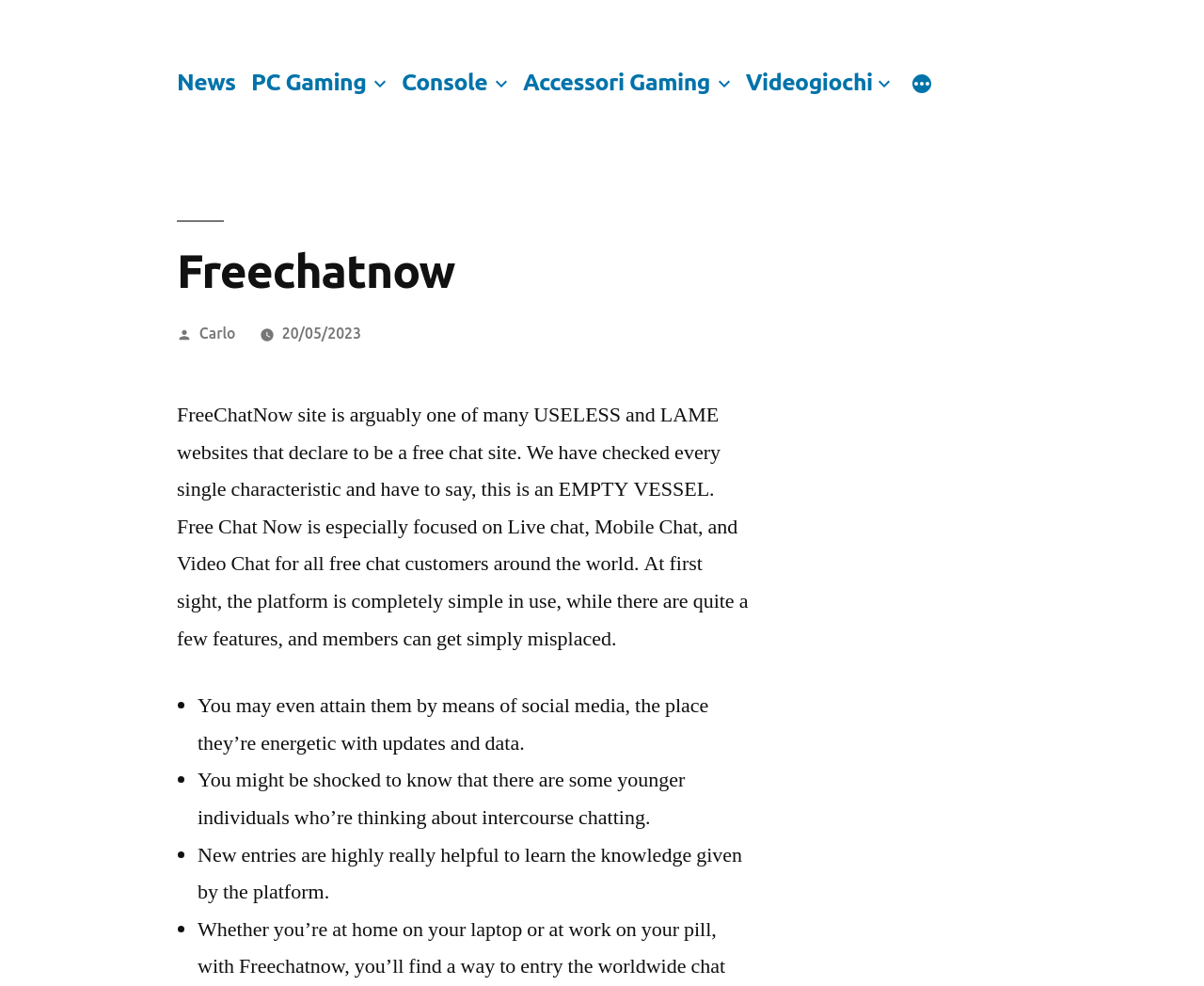Identify the bounding box of the UI element that matches this description: "parent_node: Tornei aria-label="Di più"".

[0.756, 0.075, 0.775, 0.098]